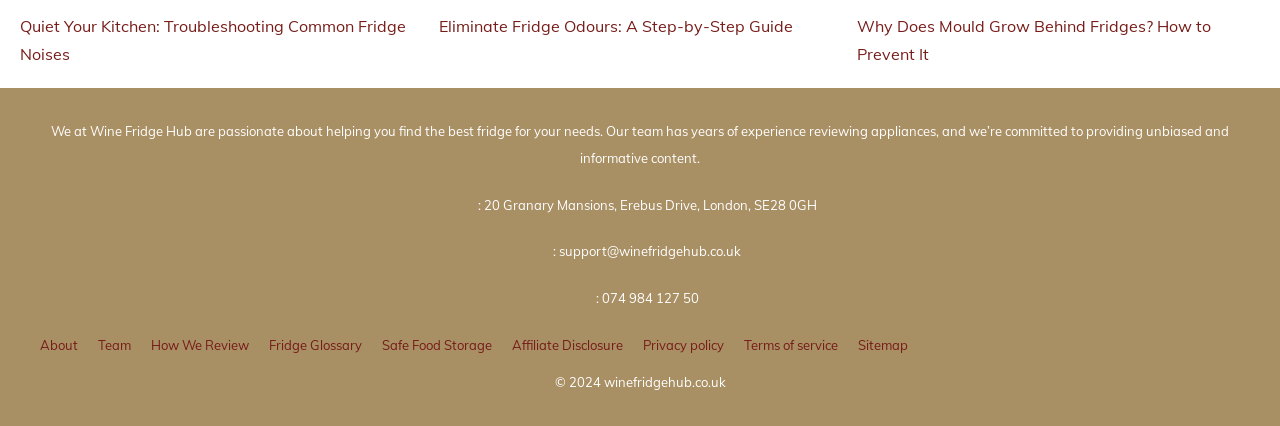What is the topic of the first link on the webpage?
Using the visual information from the image, give a one-word or short-phrase answer.

Fridge Noises